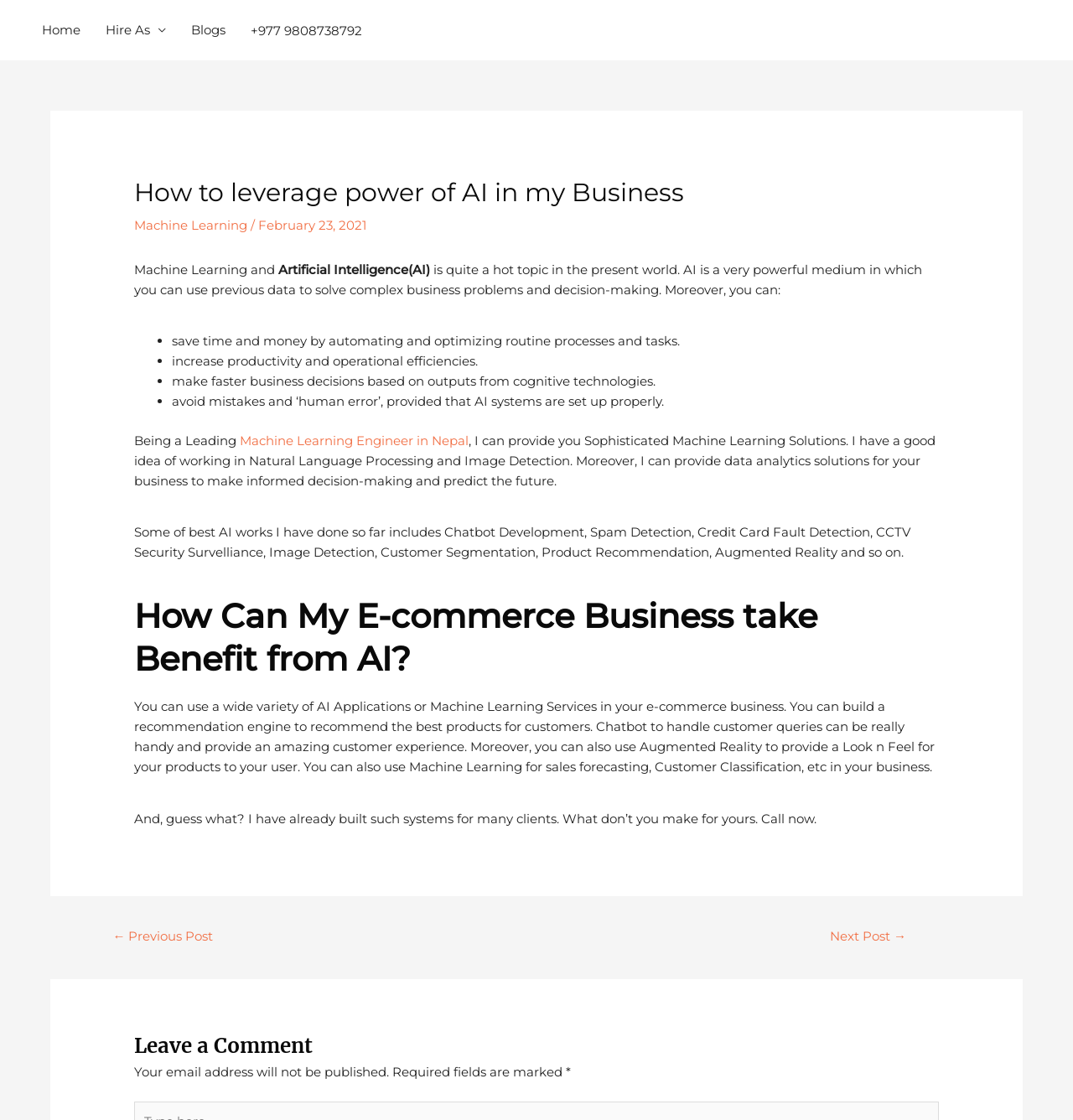Extract the bounding box of the UI element described as: "Machine Learning".

[0.125, 0.194, 0.231, 0.208]